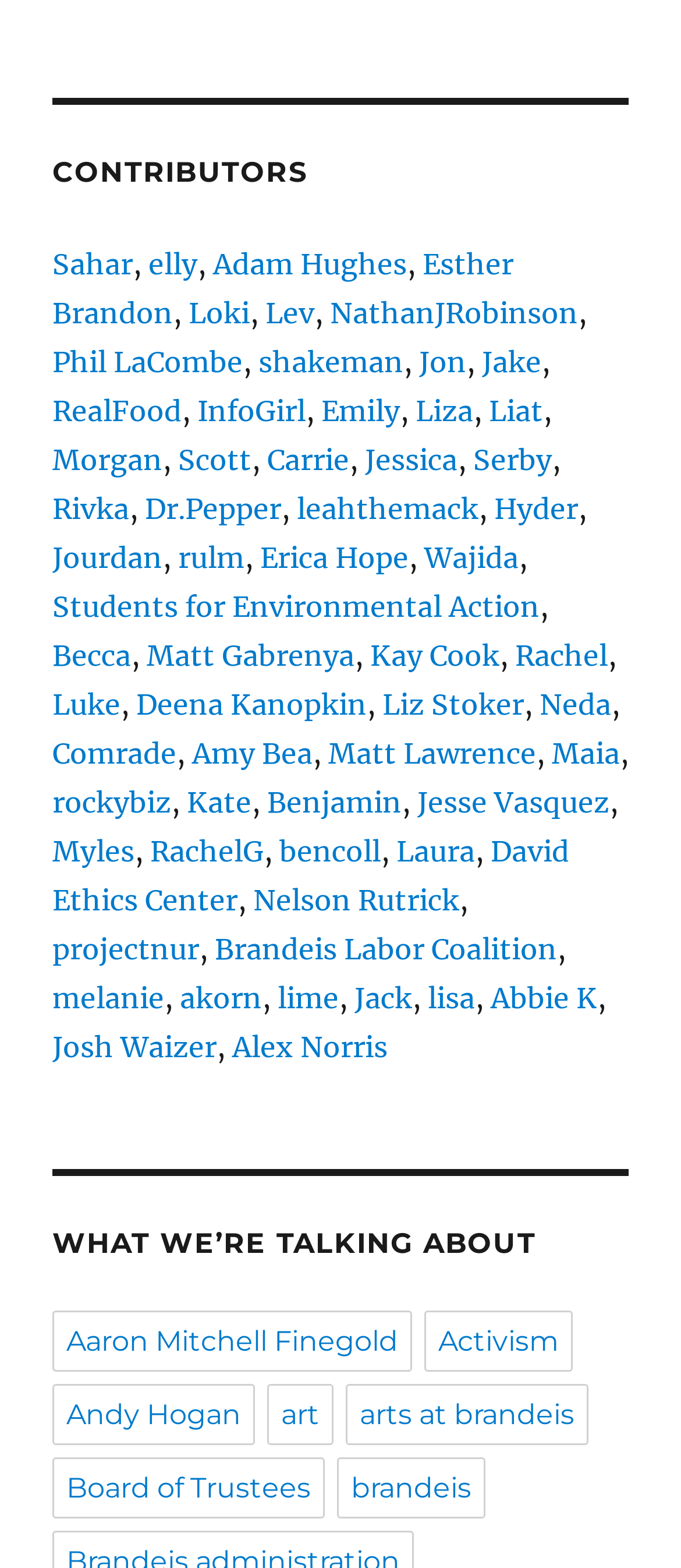Kindly determine the bounding box coordinates for the clickable area to achieve the given instruction: "Click on Sahar".

[0.077, 0.157, 0.195, 0.179]